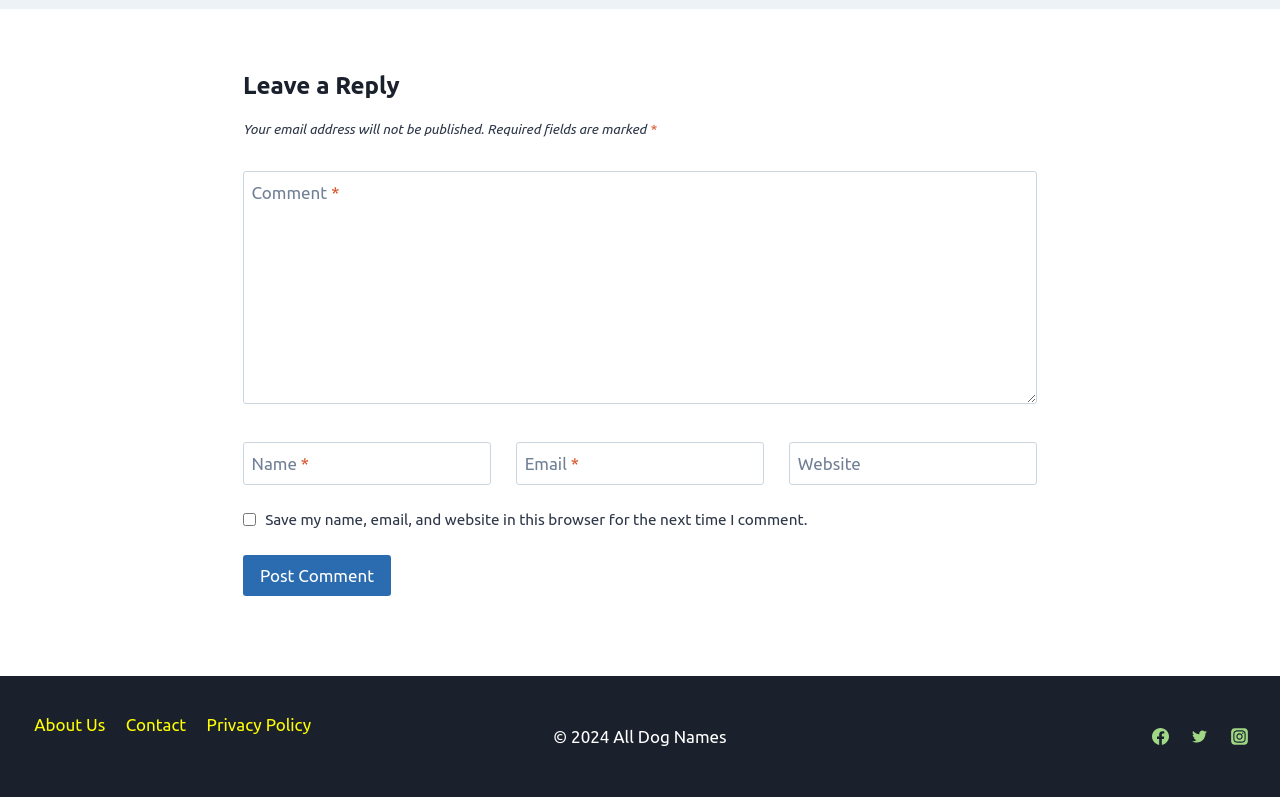Please answer the following question using a single word or phrase: 
What is the label of the first textbox in the comment form?

Comment